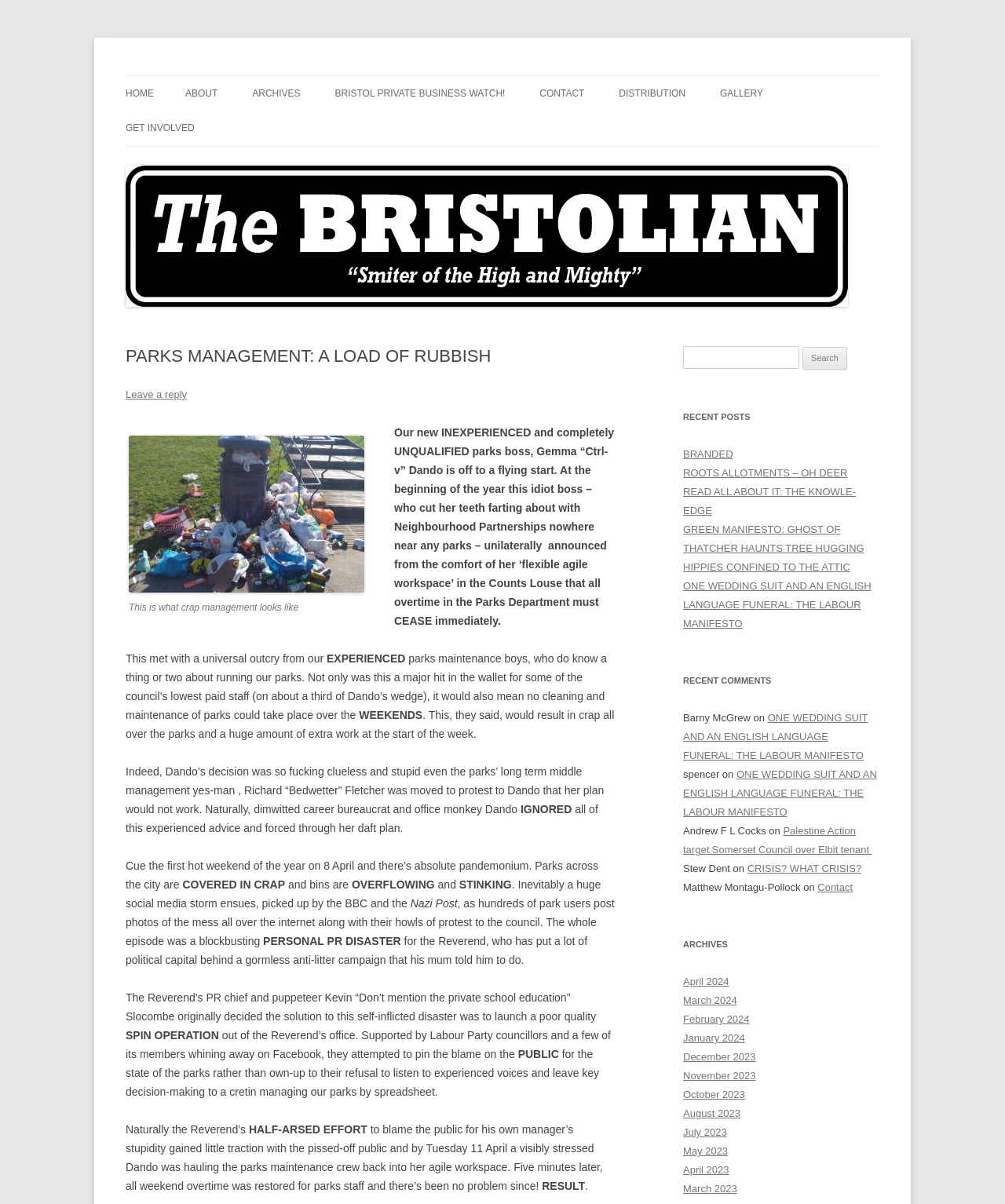What is the purpose of the search box?
Please craft a detailed and exhaustive response to the question.

I determined the answer by looking at the search box element, which contains a label 'Search for:' and a text input field. This suggests that the purpose of the search box is to allow users to search the website for specific content.